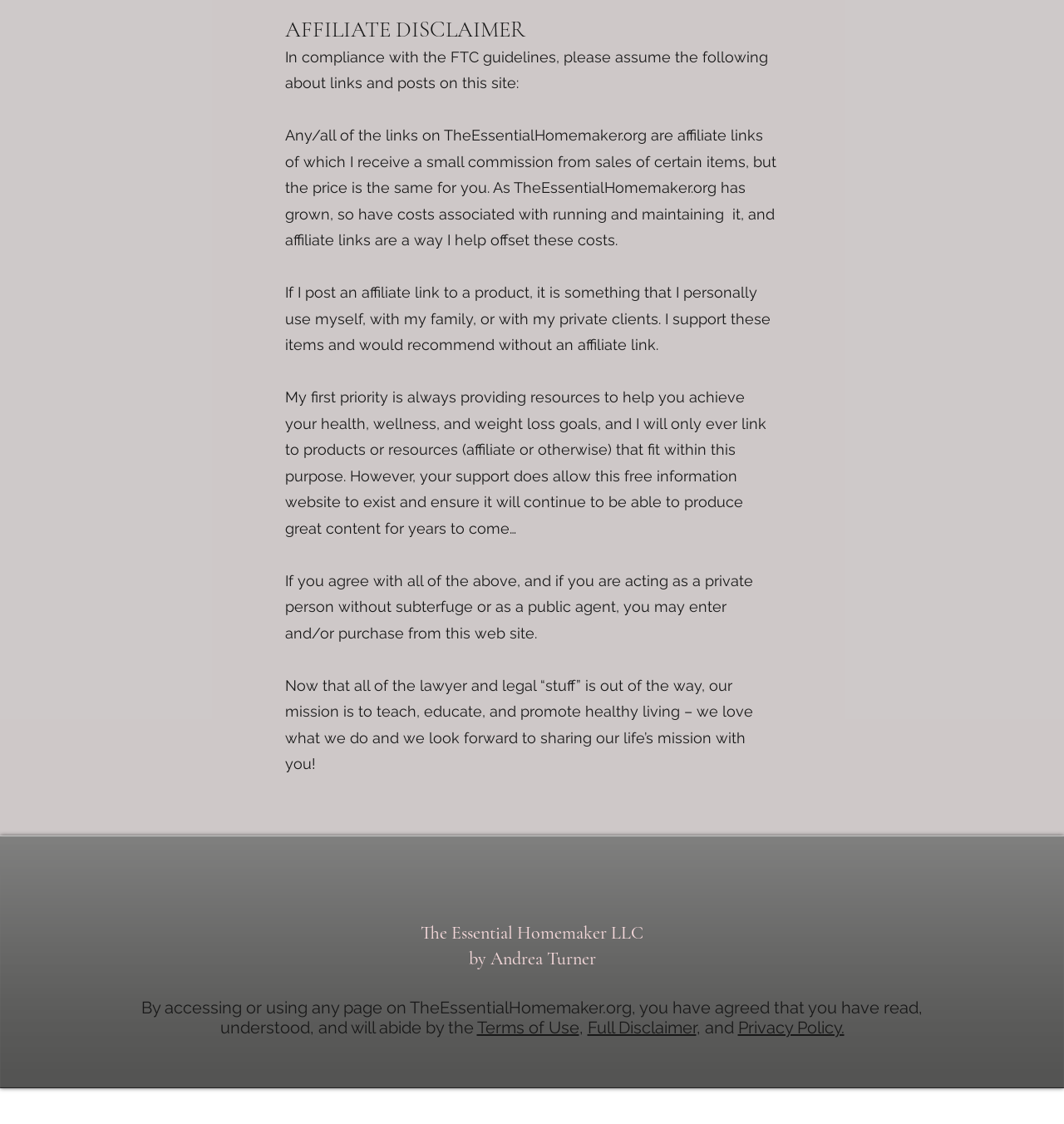Specify the bounding box coordinates of the region I need to click to perform the following instruction: "Check the Privacy Policy". The coordinates must be four float numbers in the range of 0 to 1, i.e., [left, top, right, bottom].

[0.693, 0.905, 0.793, 0.923]